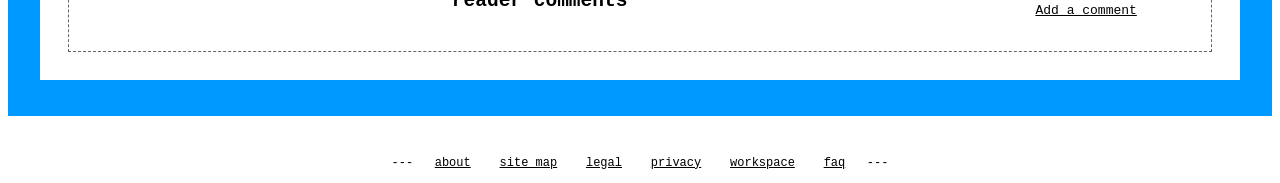Return the bounding box coordinates of the UI element that corresponds to this description: "site map". The coordinates must be given as four float numbers in the range of 0 and 1, [left, top, right, bottom].

[0.39, 0.856, 0.435, 0.932]